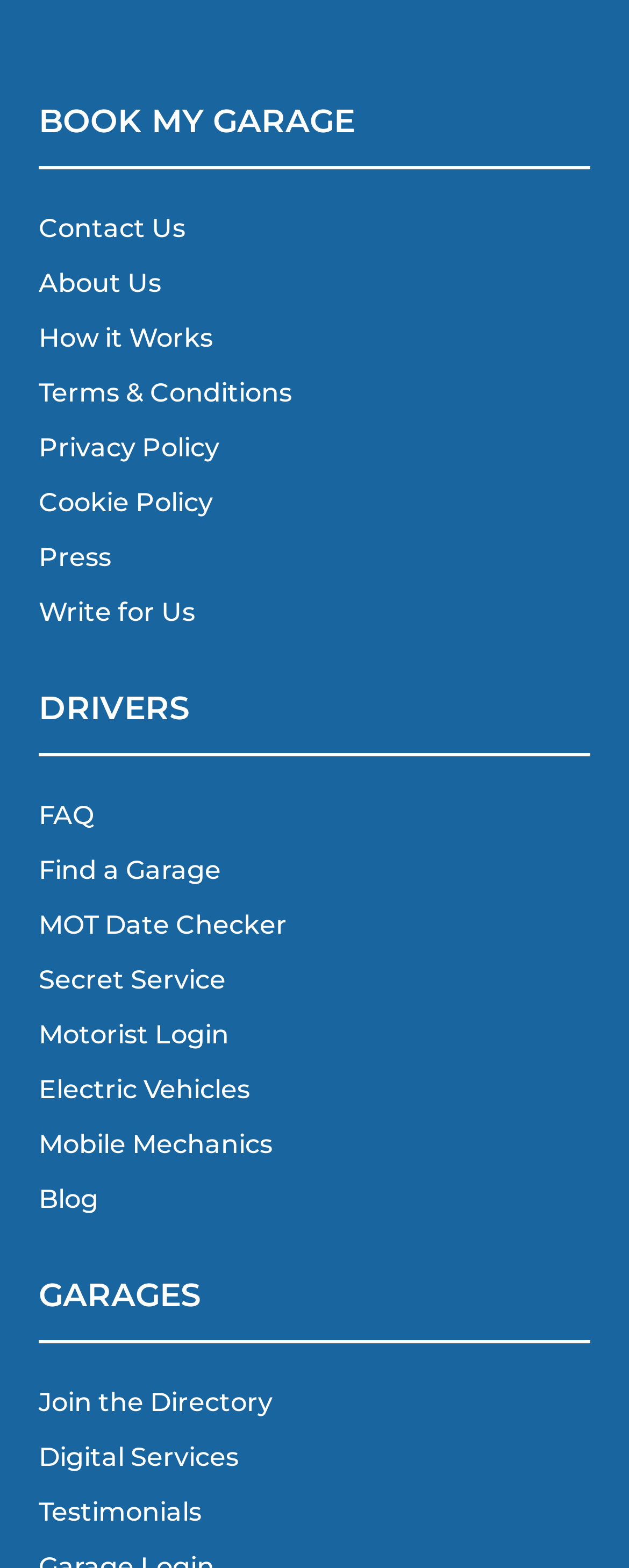What is the last link in the footer section?
Look at the image and respond with a one-word or short phrase answer.

Testimonials